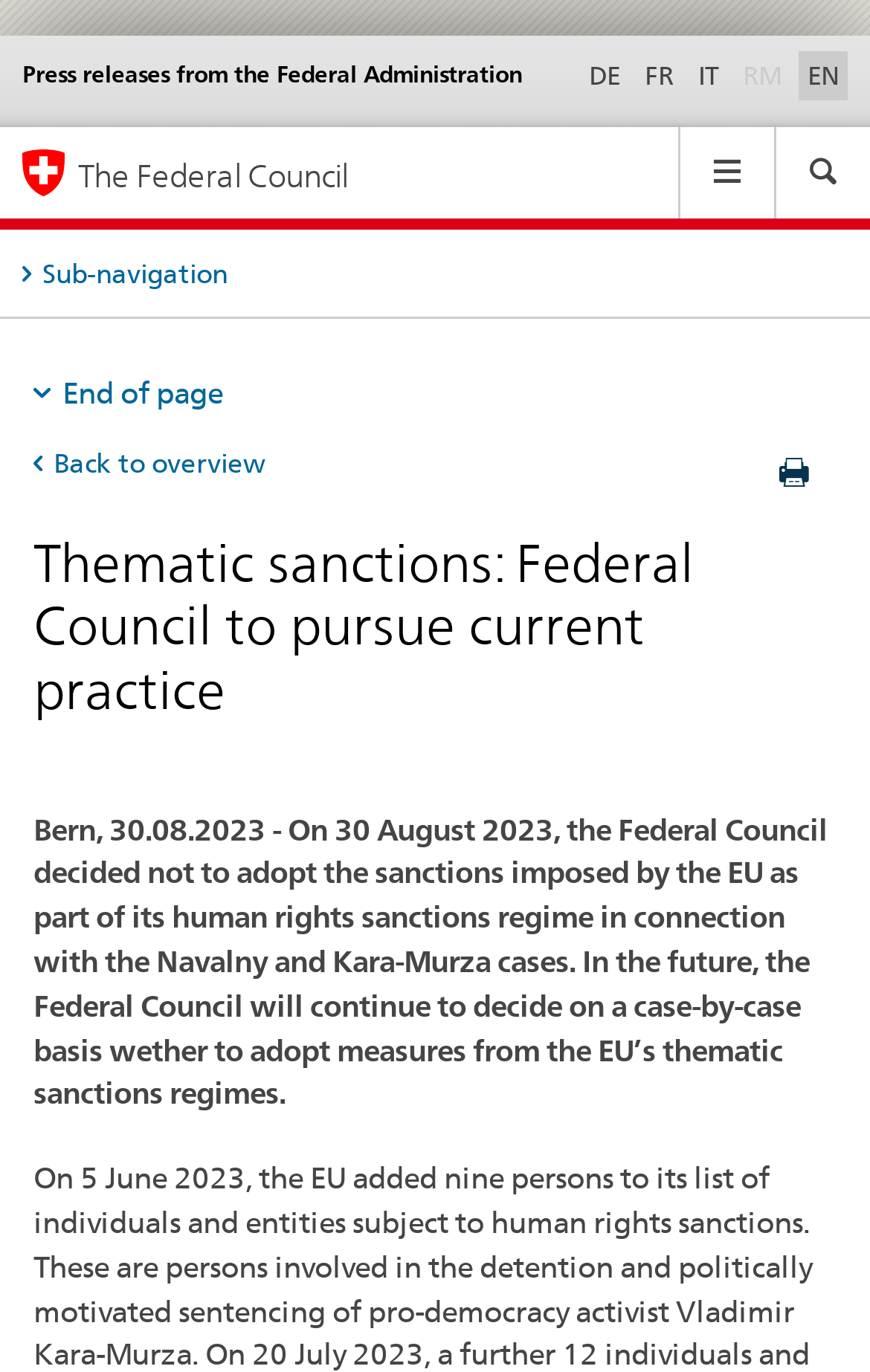Pinpoint the bounding box coordinates for the area that should be clicked to perform the following instruction: "Click on Back to overview".

[0.038, 0.324, 0.305, 0.349]